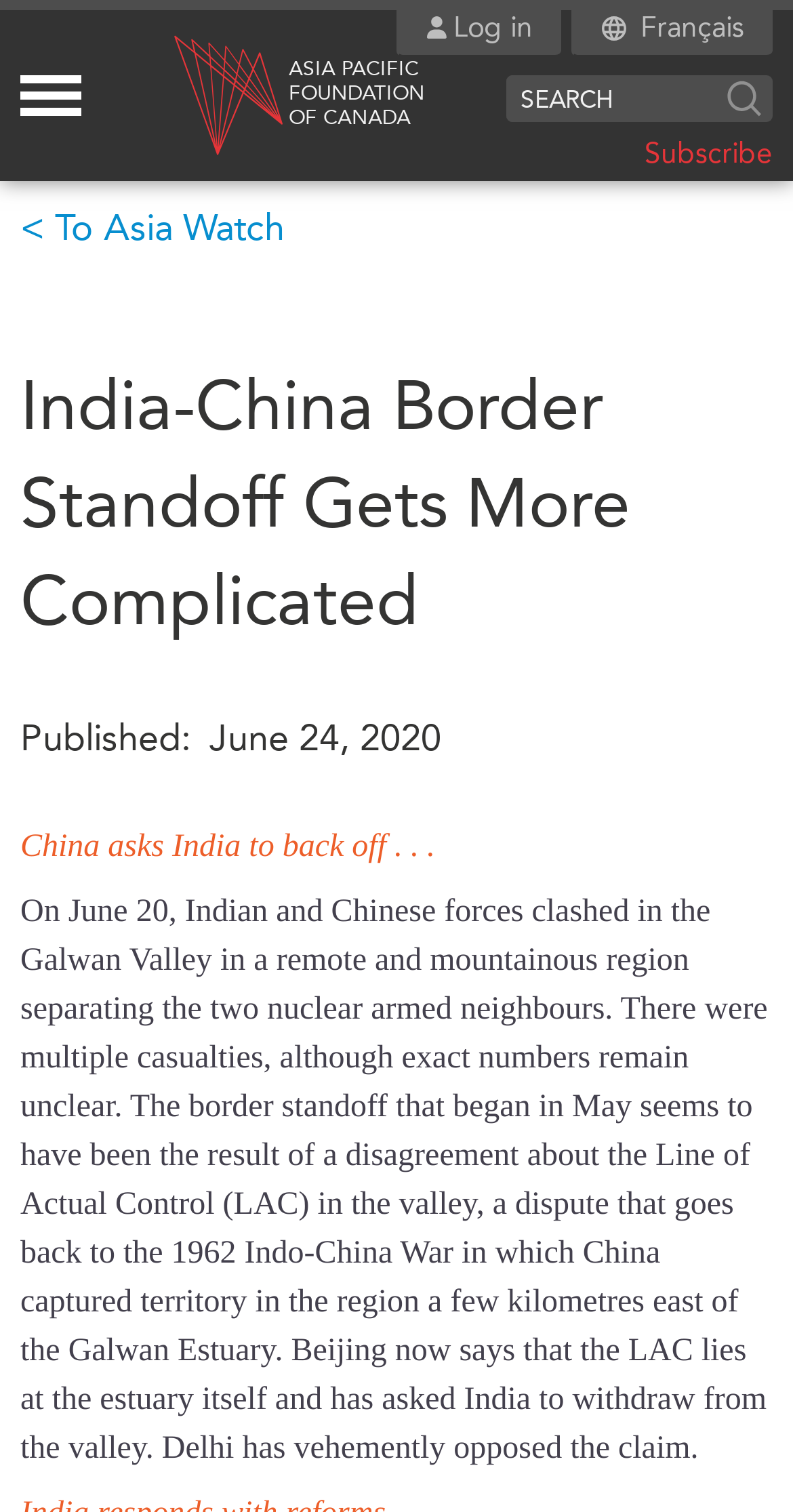Find the primary header on the webpage and provide its text.

India-China Border Standoff Gets More Complicated